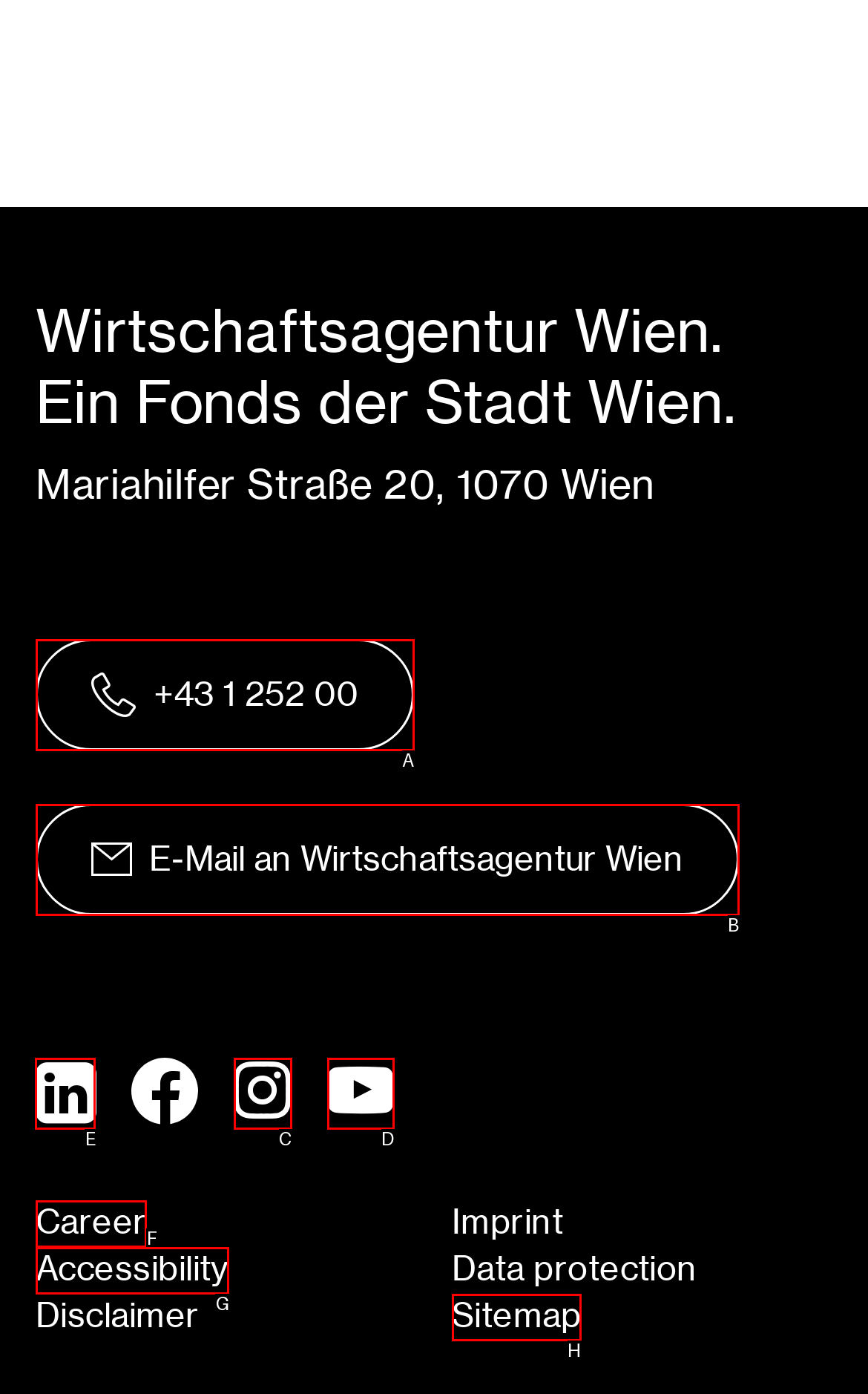Point out the specific HTML element to click to complete this task: Visit the LinkedIn page Reply with the letter of the chosen option.

E